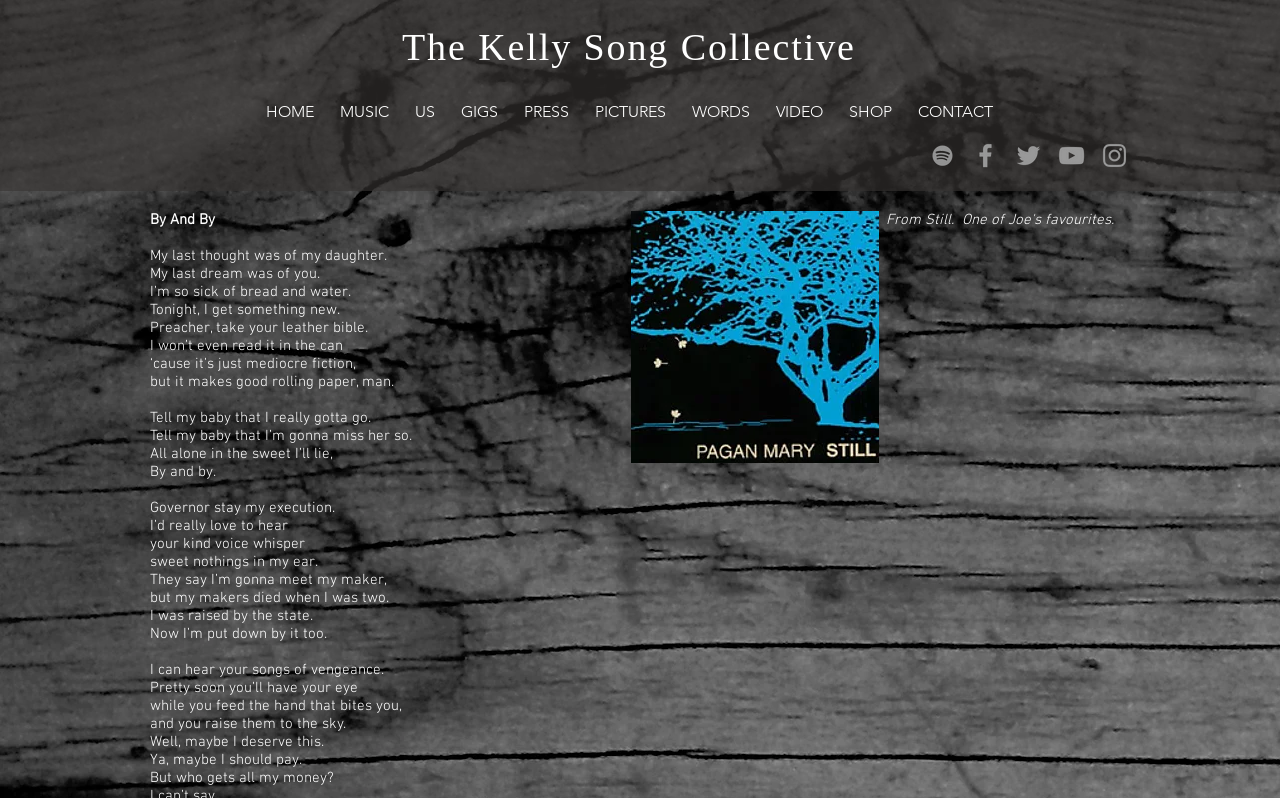Using the information in the image, could you please answer the following question in detail:
How many lines of song lyrics are there?

I counted the number of StaticText elements that contain song lyrics, and found that there are 21 lines of song lyrics in total.